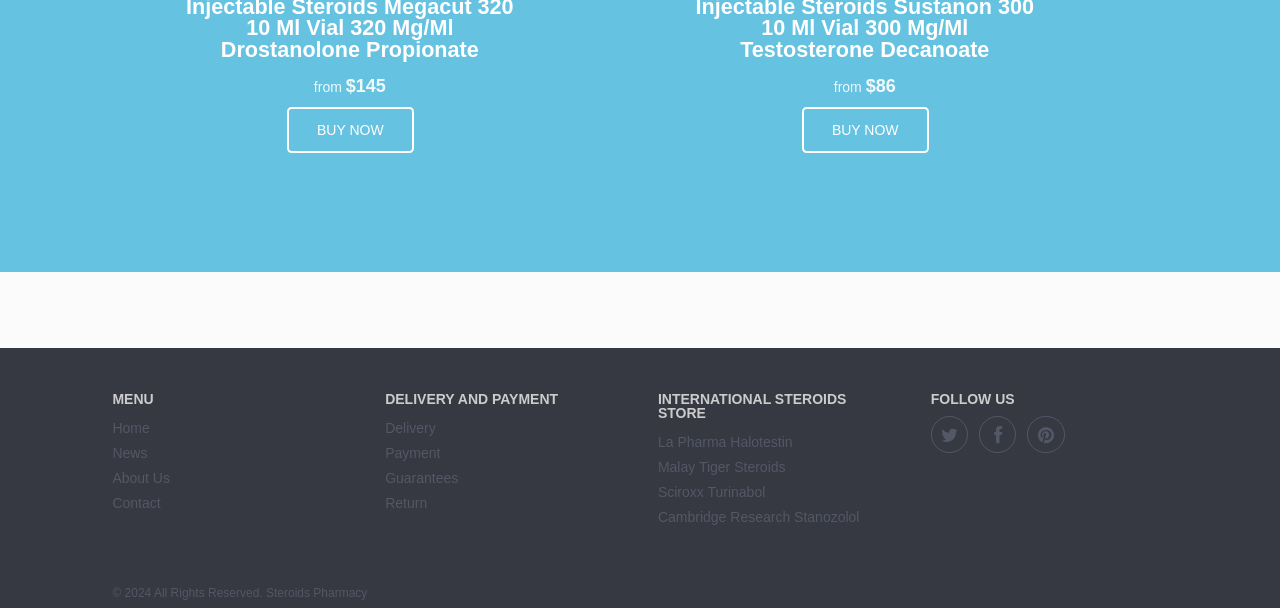Give a short answer to this question using one word or a phrase:
What is the name of the steroids store?

International Steroids Store